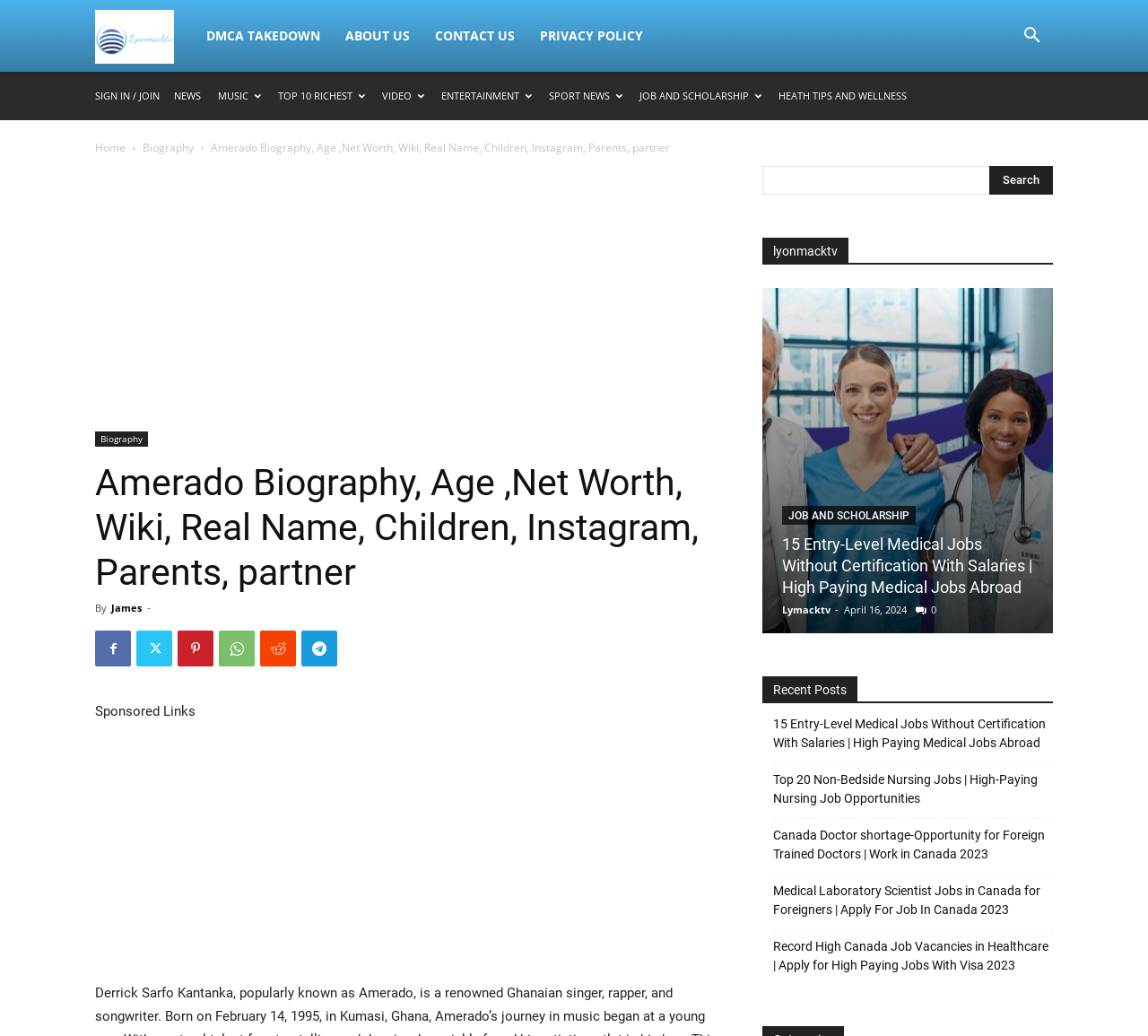What is the purpose of the search bar?
Provide a well-explained and detailed answer to the question.

I deduced the answer by observing the search bar at the top-right corner of the webpage, which has a placeholder text and a search button, indicating that it is meant for users to search for content within the website.